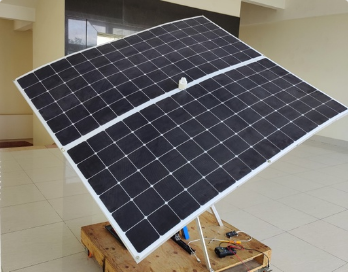Where is the solar panel setup located?
Use the screenshot to answer the question with a single word or phrase.

Indoor environment